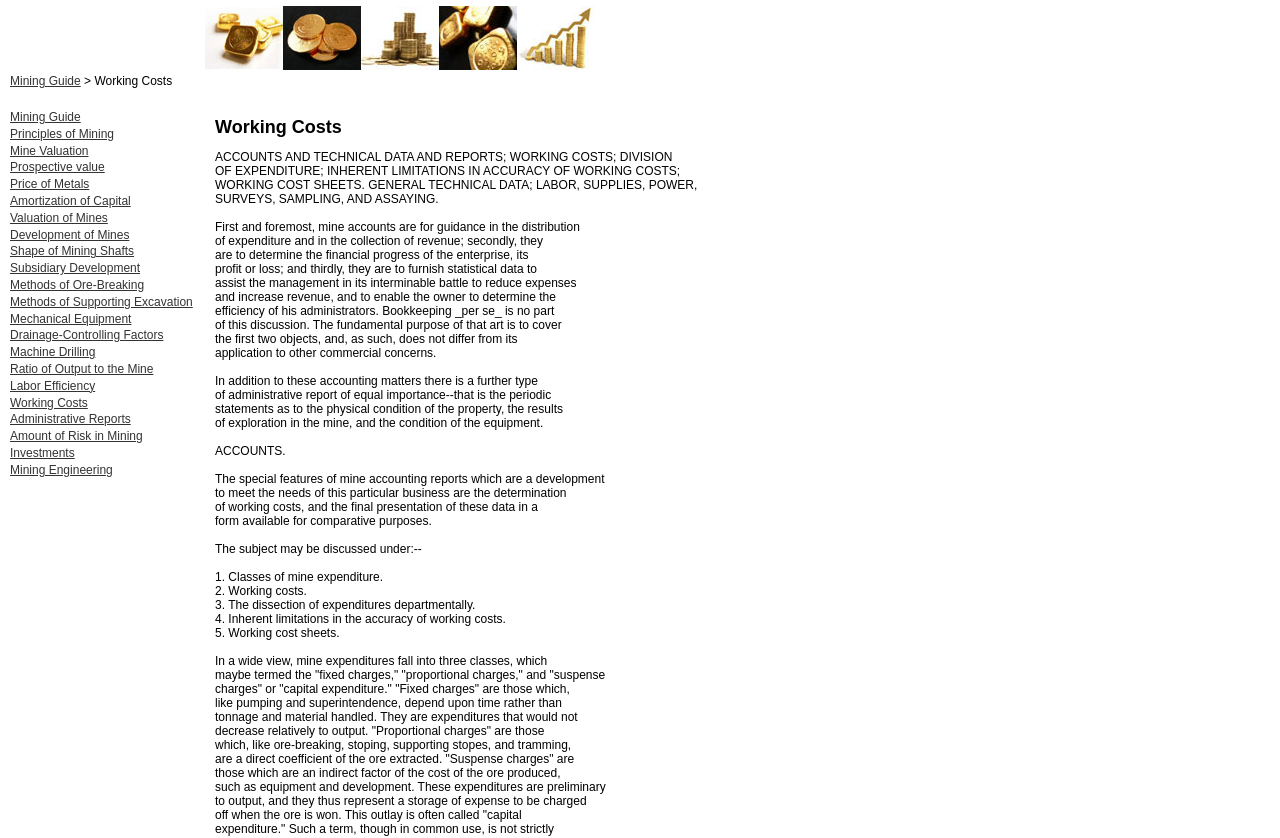Determine the bounding box coordinates for the area that should be clicked to carry out the following instruction: "click on the 'Administrative Reports' link".

[0.008, 0.492, 0.102, 0.509]